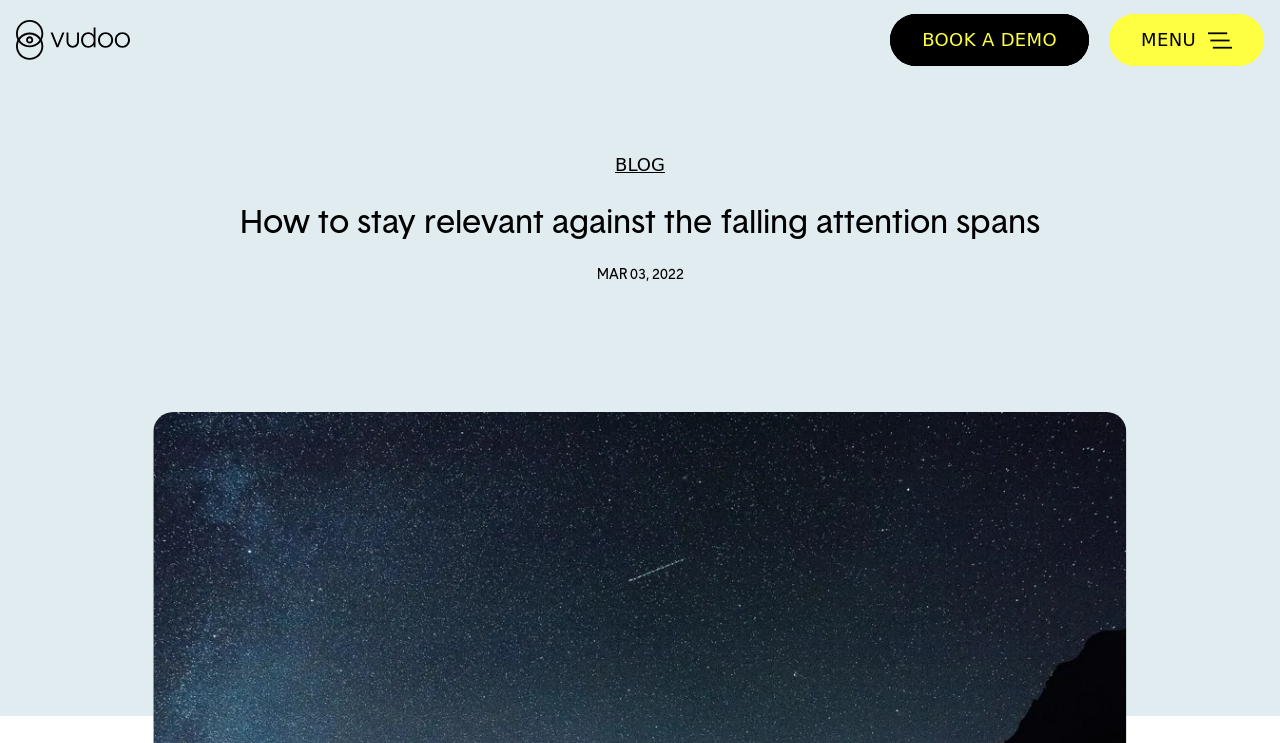Answer this question in one word or a short phrase: What is the purpose of the button on the top-right corner?

Toggle navigation